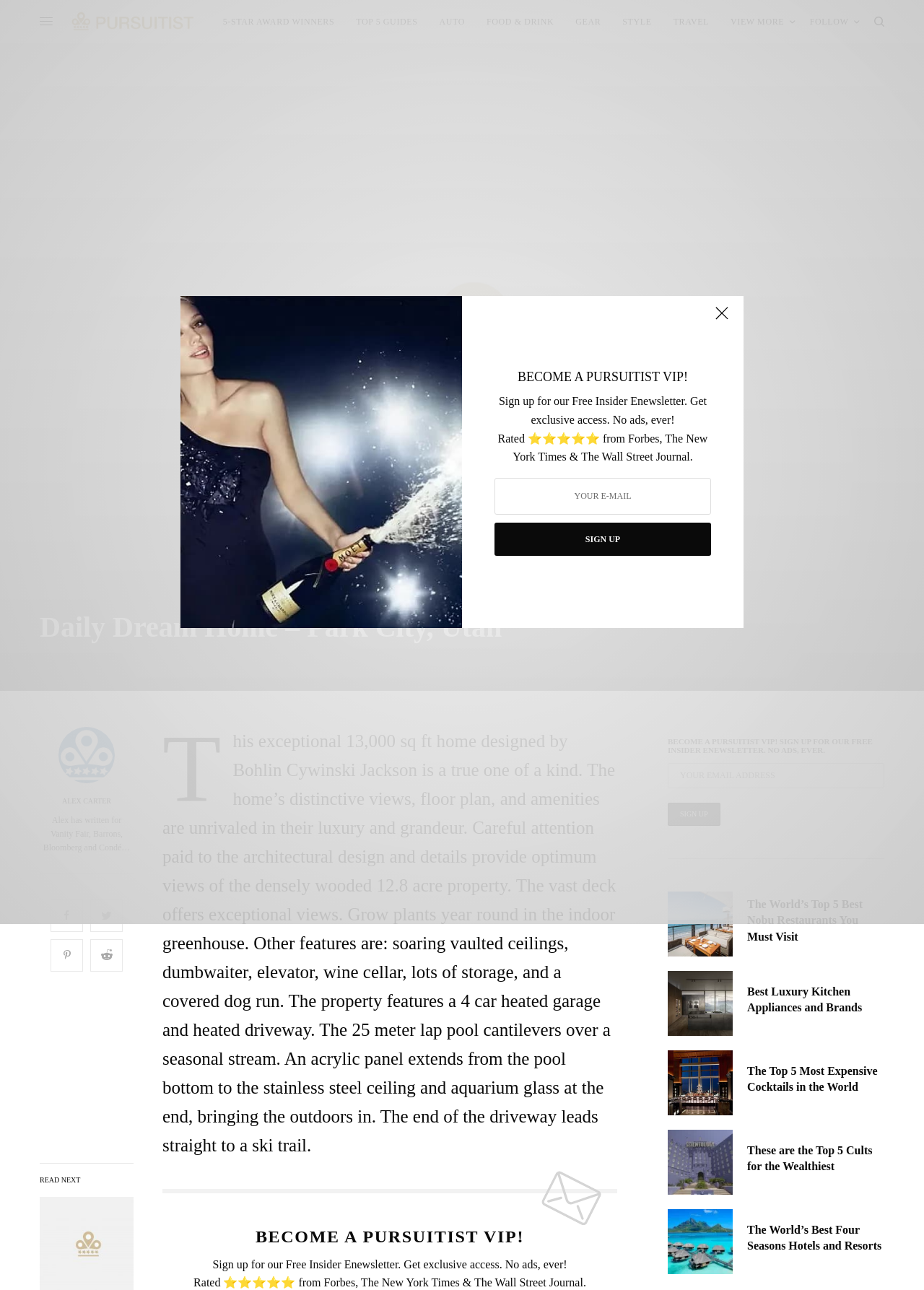Indicate the bounding box coordinates of the element that needs to be clicked to satisfy the following instruction: "Click on the 'Daily Dream Home – Park City, Utah' link". The coordinates should be four float numbers between 0 and 1, i.e., [left, top, right, bottom].

[0.043, 0.471, 0.774, 0.502]